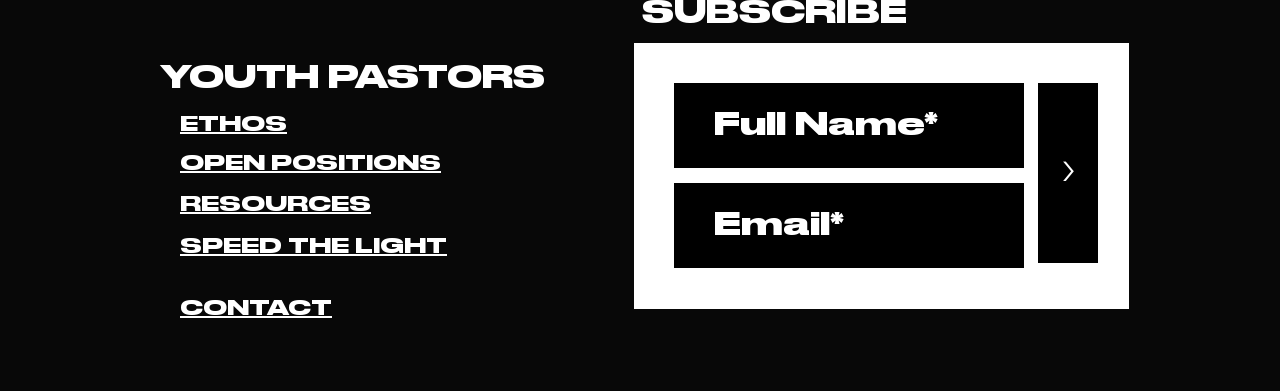What is the purpose of the textbox labeled 'Full Name*'
Please provide a detailed answer to the question.

The textbox element with the label 'Full Name*' is a required field, indicating that it is necessary to input a full name. This suggests that the purpose of this textbox is to collect the user's full name, likely for contact or registration purposes.